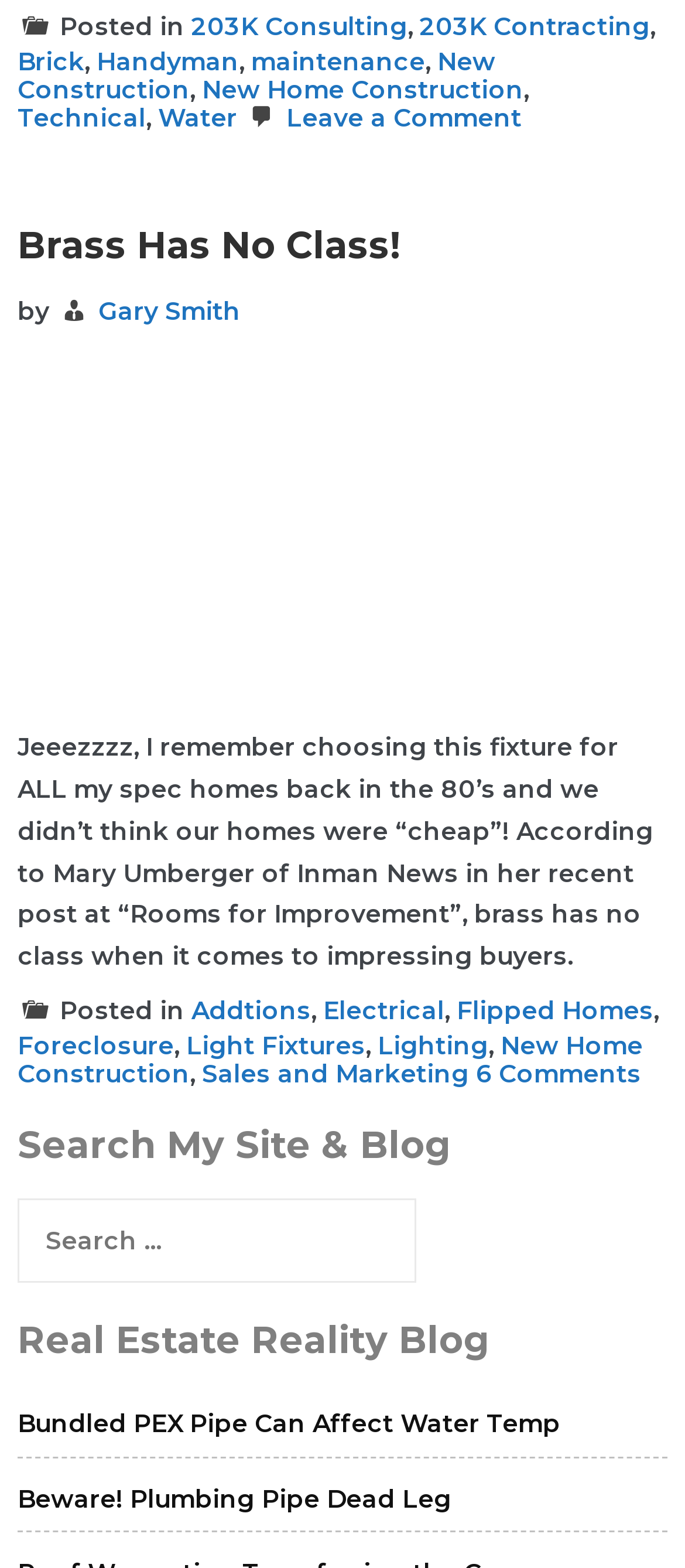Respond with a single word or phrase to the following question: What is the title of the blog?

Real Estate Reality Blog